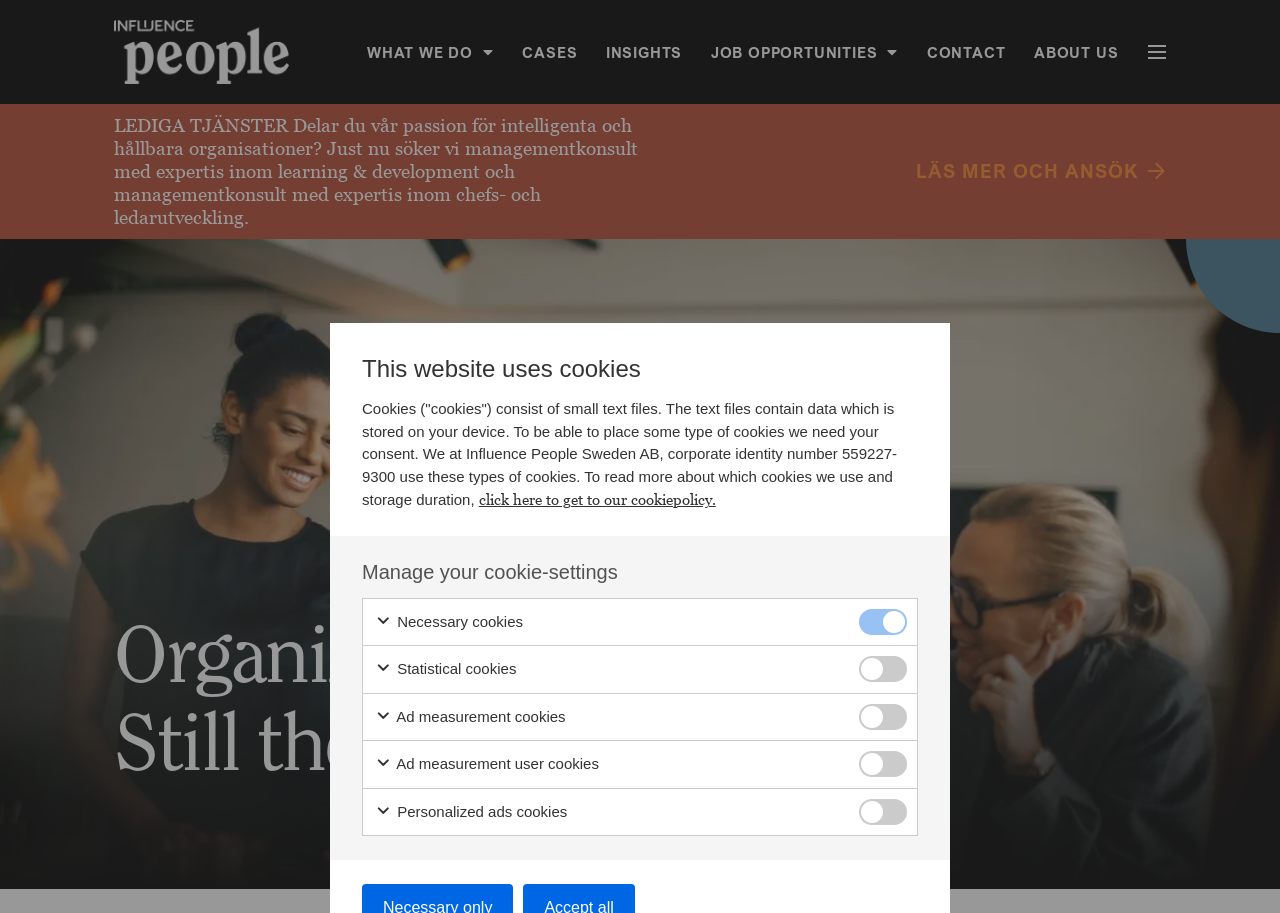Indicate the bounding box coordinates of the clickable region to achieve the following instruction: "Click the 'WHAT WE DO' link."

[0.276, 0.031, 0.397, 0.083]